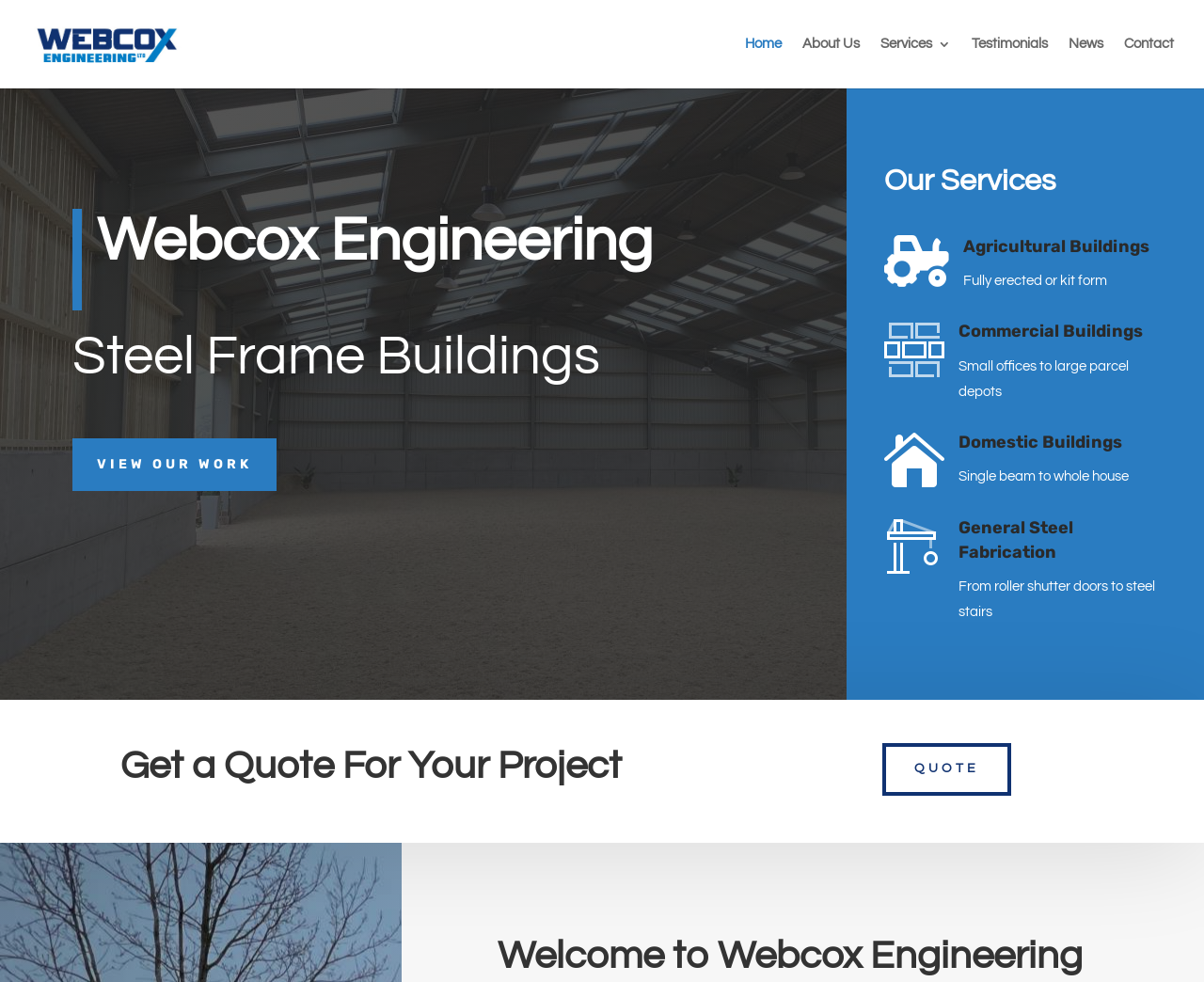What type of buildings does Webcox Engineering specialize in? Based on the screenshot, please respond with a single word or phrase.

Steel frame buildings